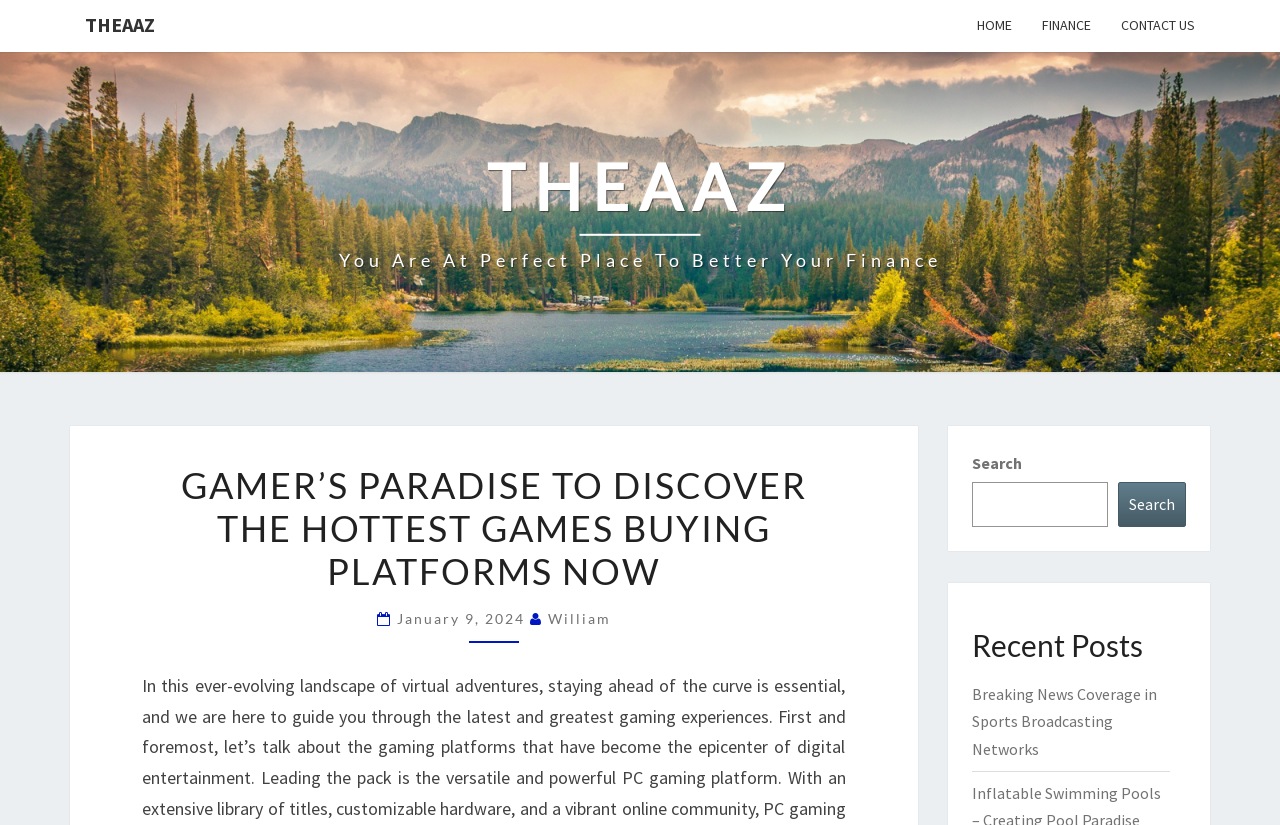Please identify the bounding box coordinates of the element on the webpage that should be clicked to follow this instruction: "check theaaaz news". The bounding box coordinates should be given as four float numbers between 0 and 1, formatted as [left, top, right, bottom].

[0.264, 0.18, 0.736, 0.333]